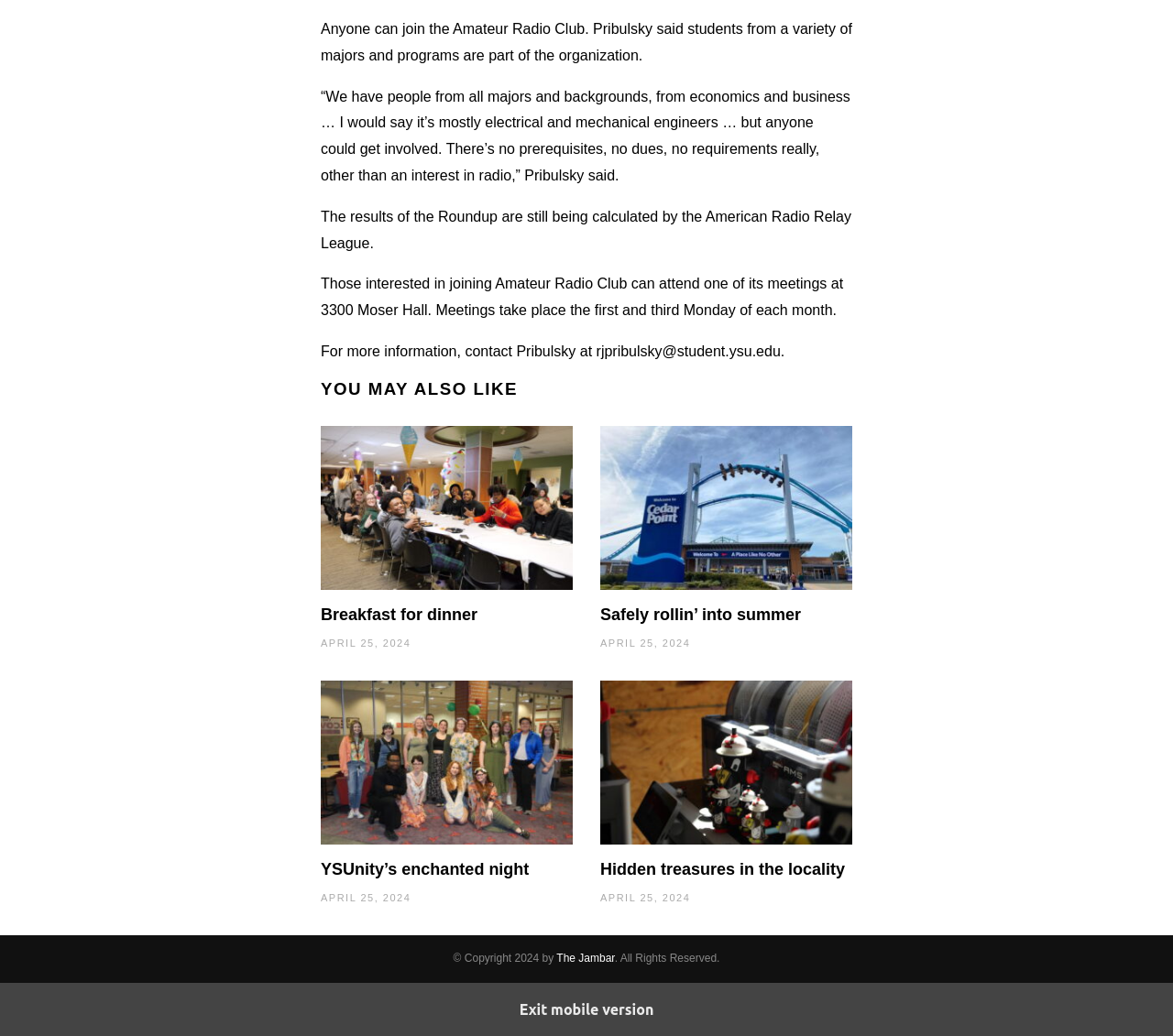Based on the image, please elaborate on the answer to the following question:
How often do the Amateur Radio Club meetings take place?

I found the frequency of the meetings in the StaticText element with the text 'Meetings take place the first and third Monday of each month.'